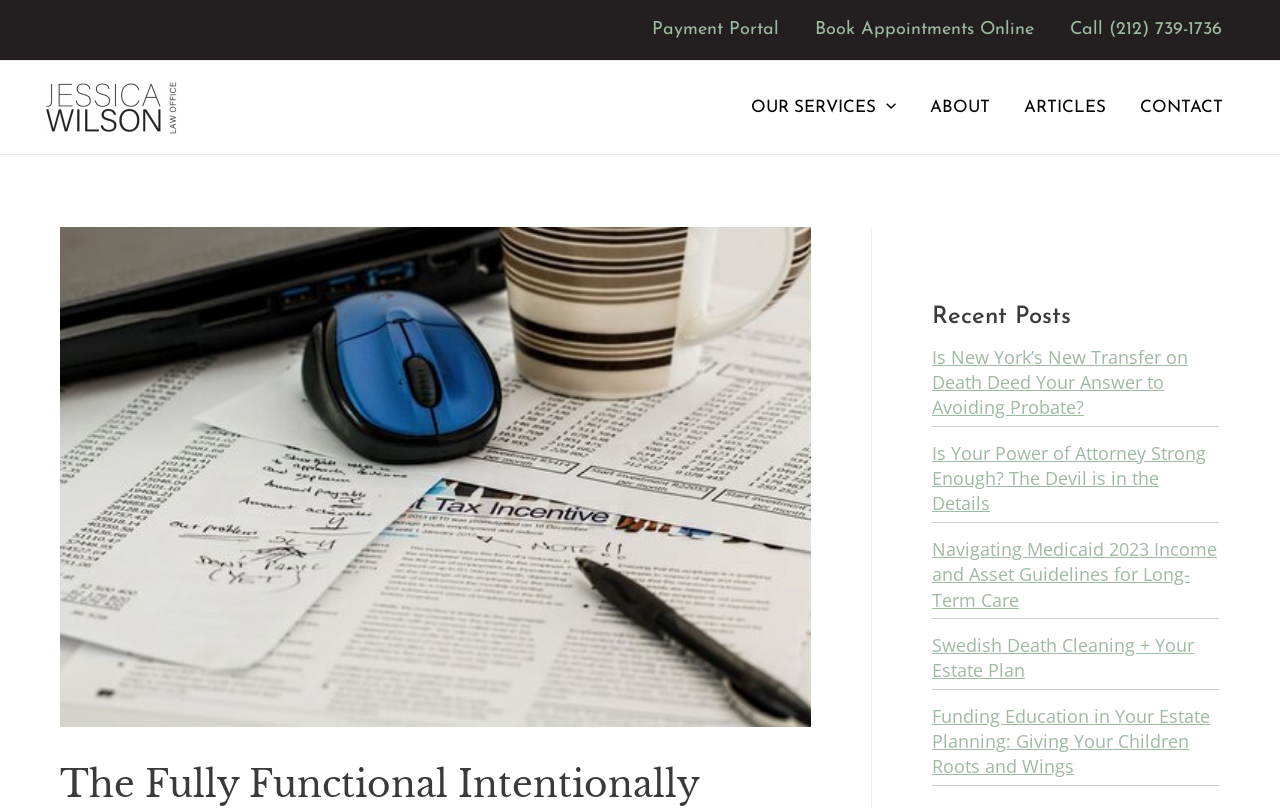Generate the text of the webpage's primary heading.

The Fully Functional Intentionally Defective Grantor Trust